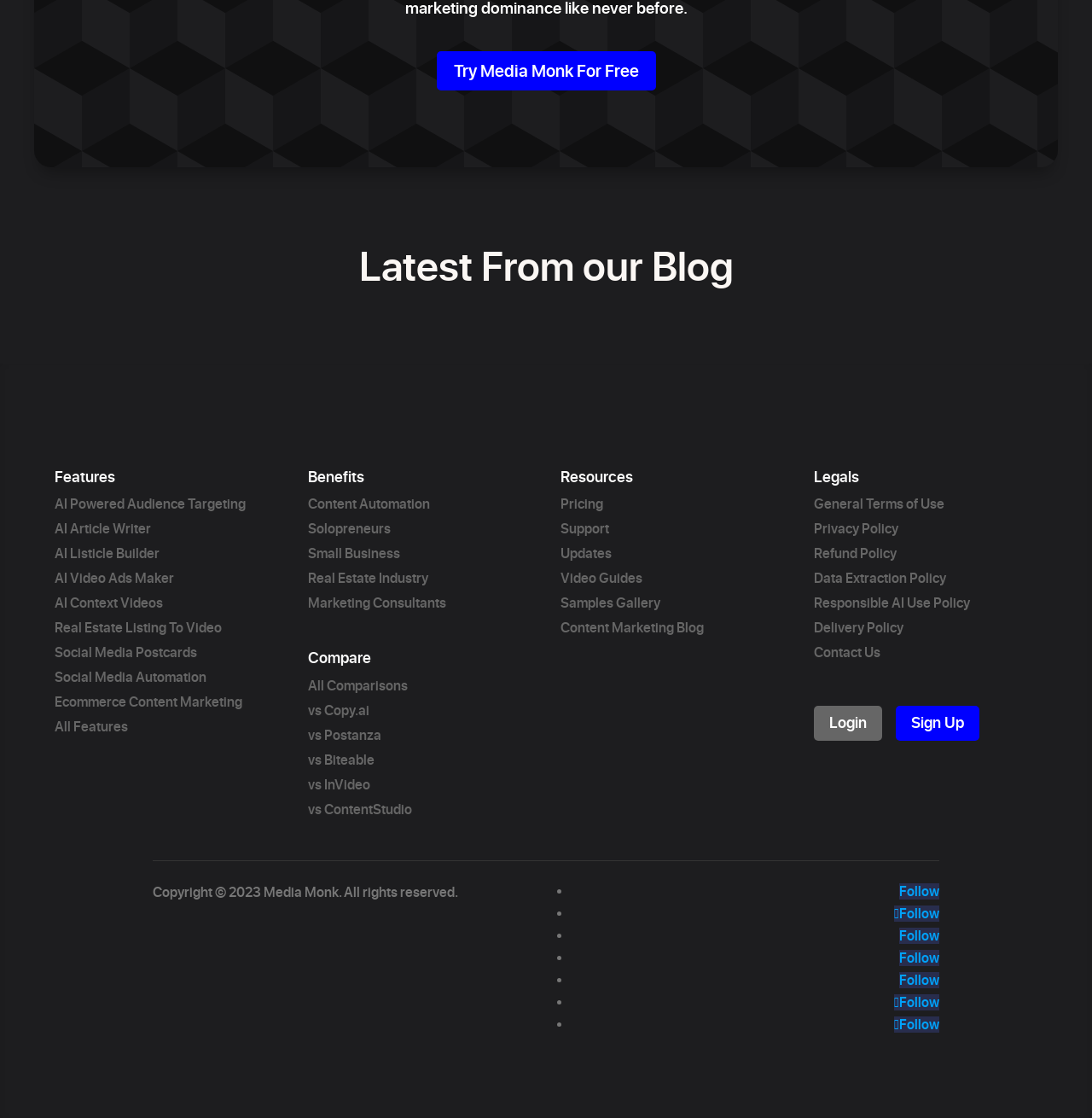Predict the bounding box for the UI component with the following description: "Delivery Policy".

[0.745, 0.555, 0.827, 0.569]